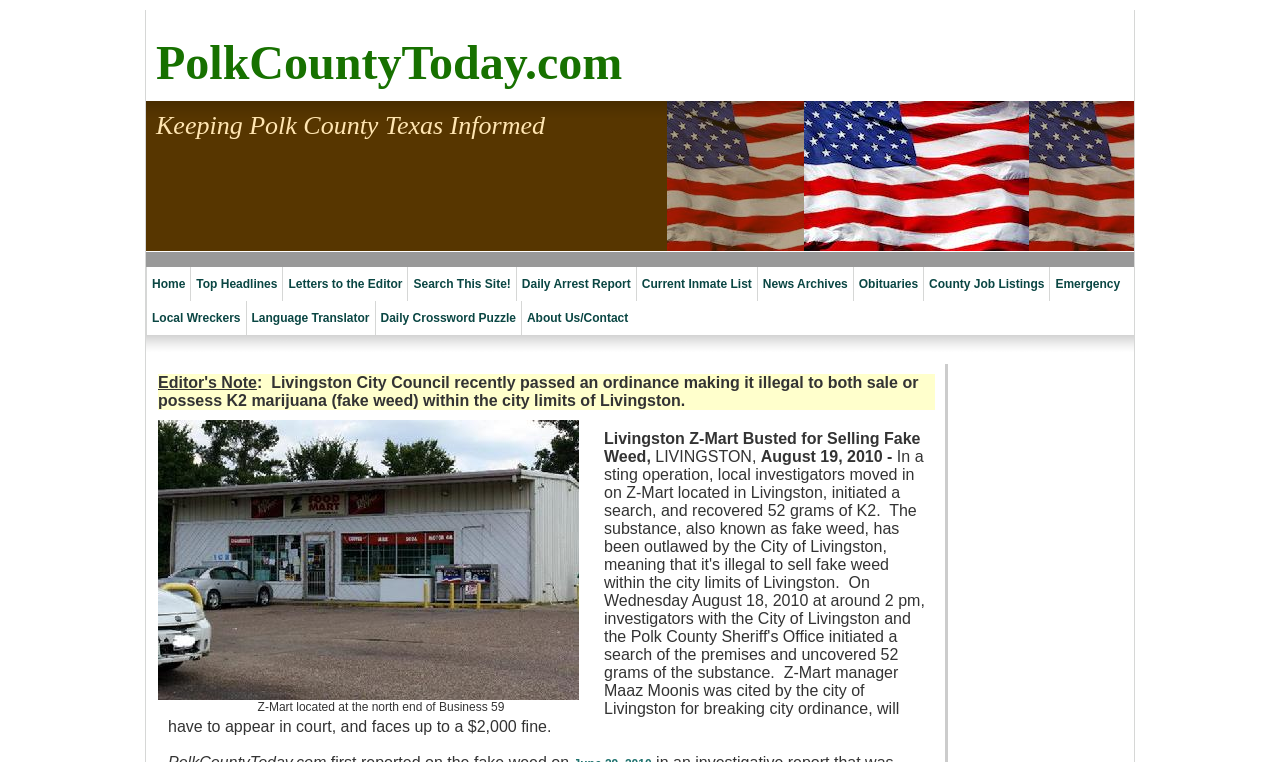Determine the bounding box coordinates of the element that should be clicked to execute the following command: "View Daily Arrest Report".

[0.403, 0.35, 0.497, 0.395]